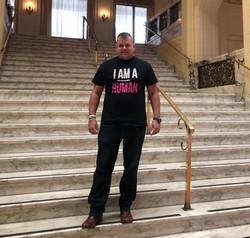What material are the staircase steps made of?
Look at the screenshot and give a one-word or phrase answer.

Marble